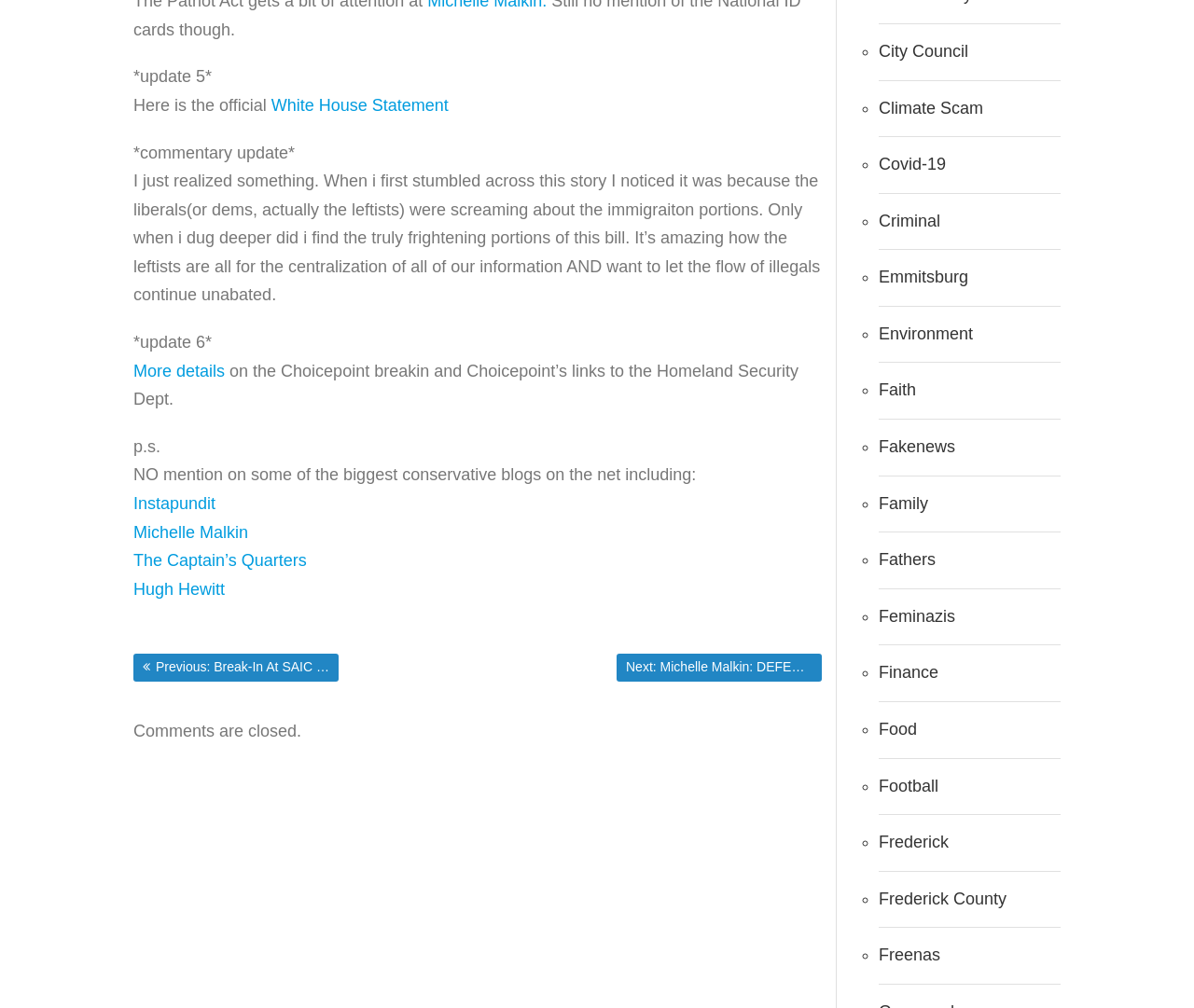Locate the bounding box coordinates of the clickable element to fulfill the following instruction: "Click on the 'White House Statement' link". Provide the coordinates as four float numbers between 0 and 1 in the format [left, top, right, bottom].

[0.227, 0.095, 0.376, 0.114]